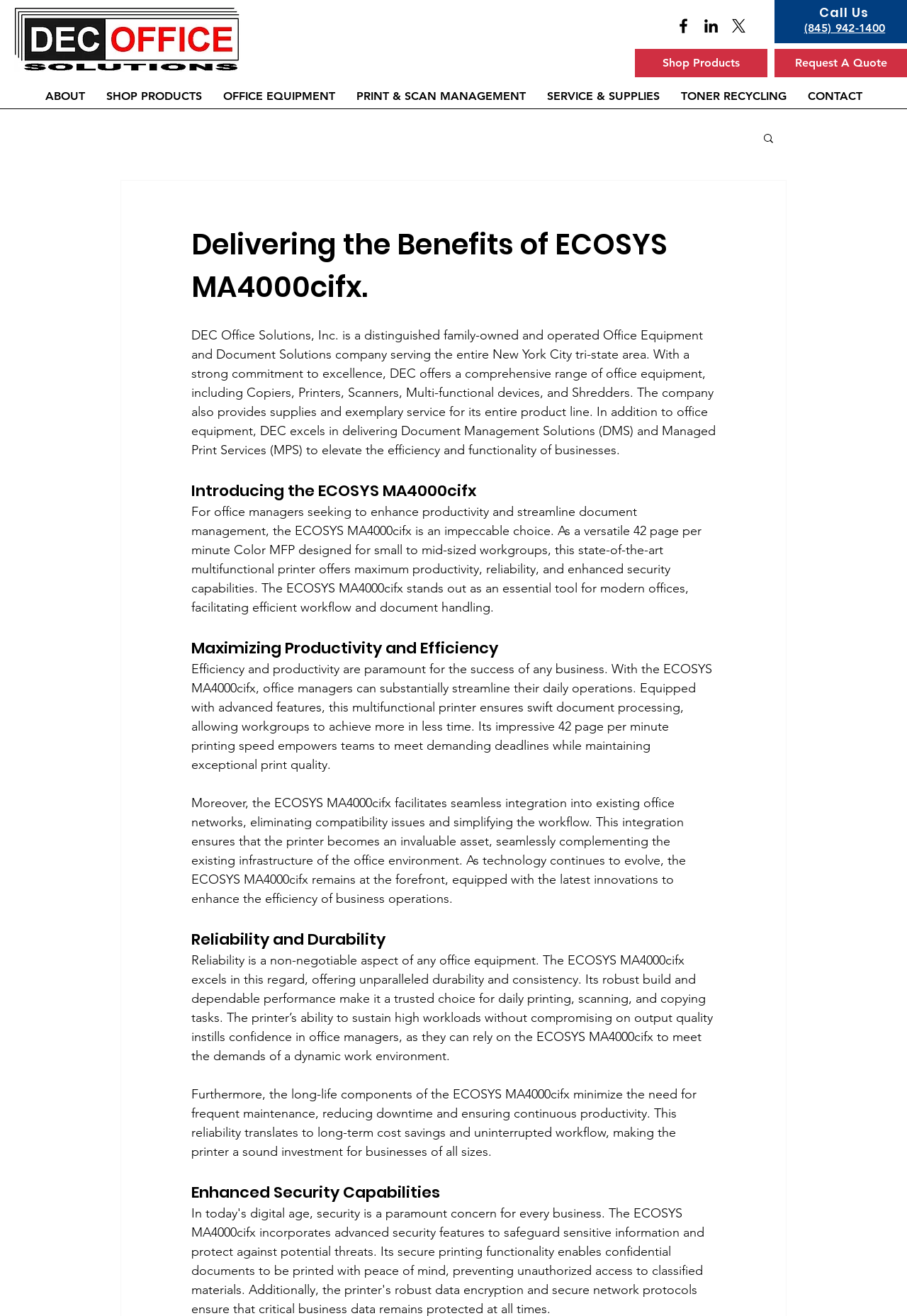Please give a succinct answer to the question in one word or phrase:
How many pages per minute can the ECOSYS MA4000cifx print?

42